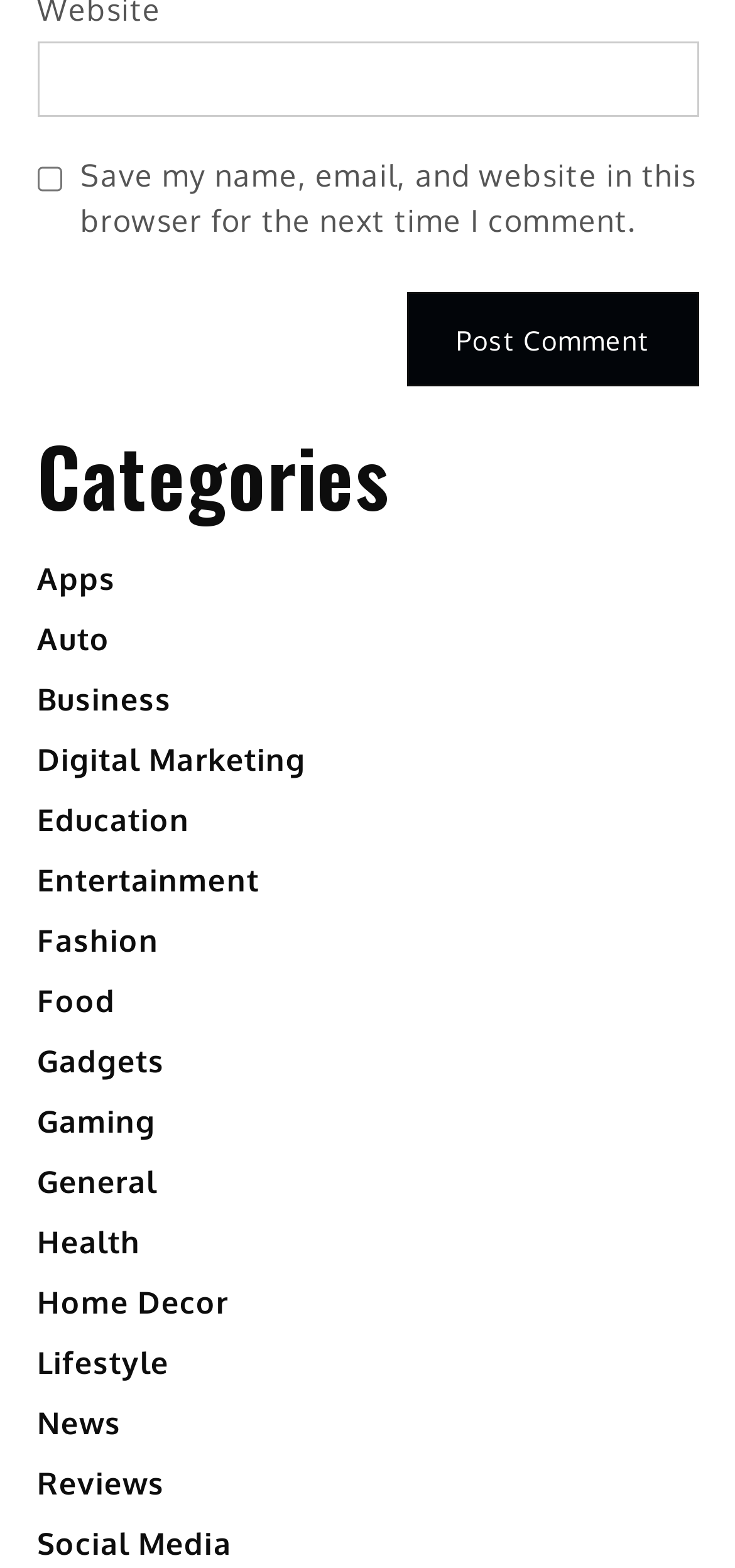Determine the bounding box coordinates for the area that needs to be clicked to fulfill this task: "View the Apps category". The coordinates must be given as four float numbers between 0 and 1, i.e., [left, top, right, bottom].

[0.05, 0.357, 0.157, 0.381]